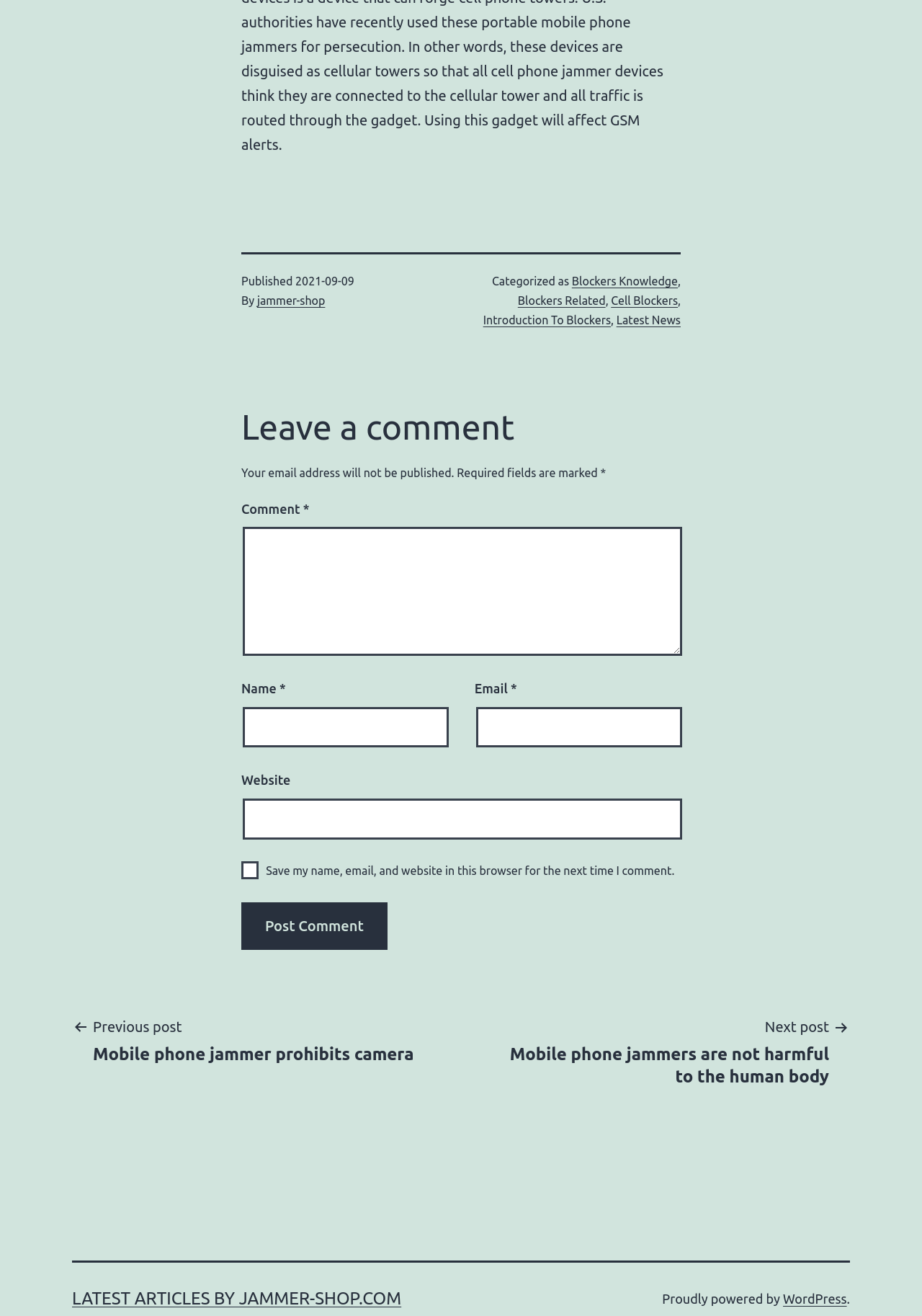Find the bounding box coordinates of the area that needs to be clicked in order to achieve the following instruction: "Click on the 'Post Comment' button". The coordinates should be specified as four float numbers between 0 and 1, i.e., [left, top, right, bottom].

[0.262, 0.686, 0.42, 0.722]